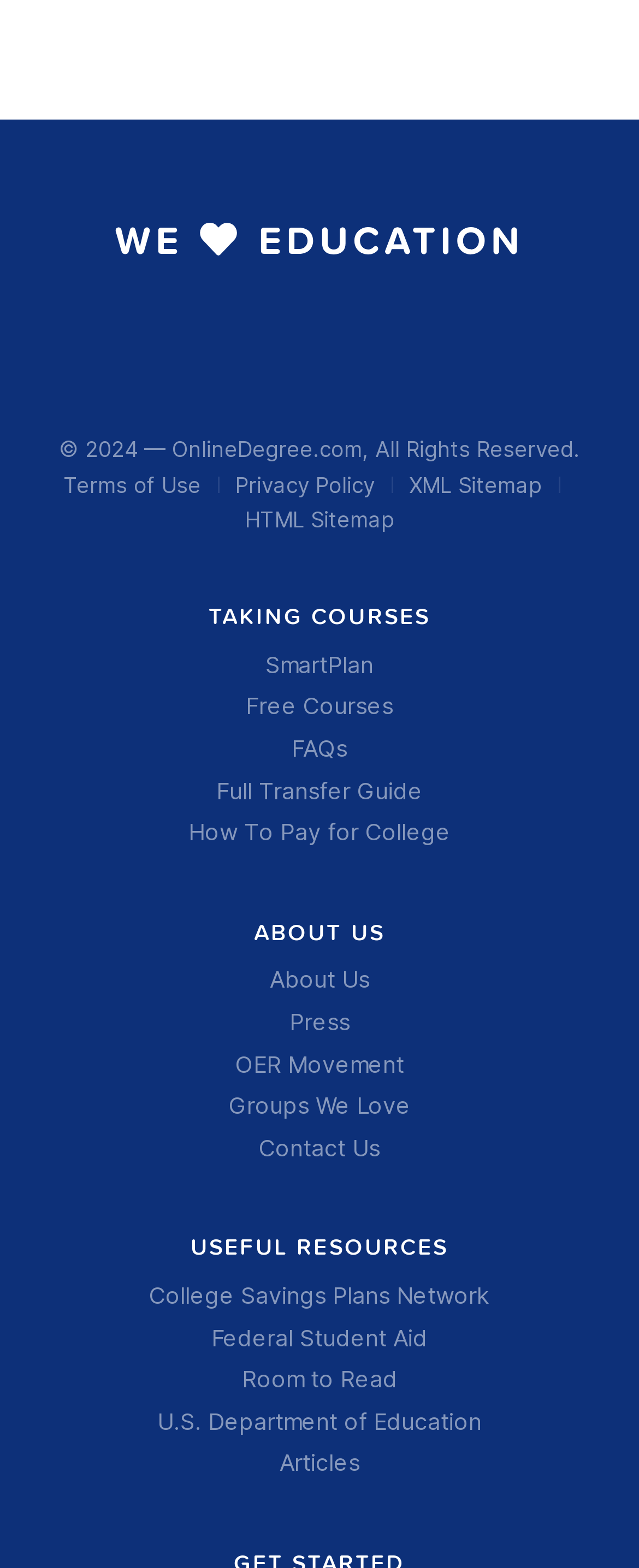Using the elements shown in the image, answer the question comprehensively: What is the last link under the 'ABOUT US' heading?

Under the 'ABOUT US' heading, the links are listed in order: 'About Us', 'Press', 'OER Movement', 'Groups We Love', and 'Contact Us'. Therefore, the last link is 'Contact Us'.